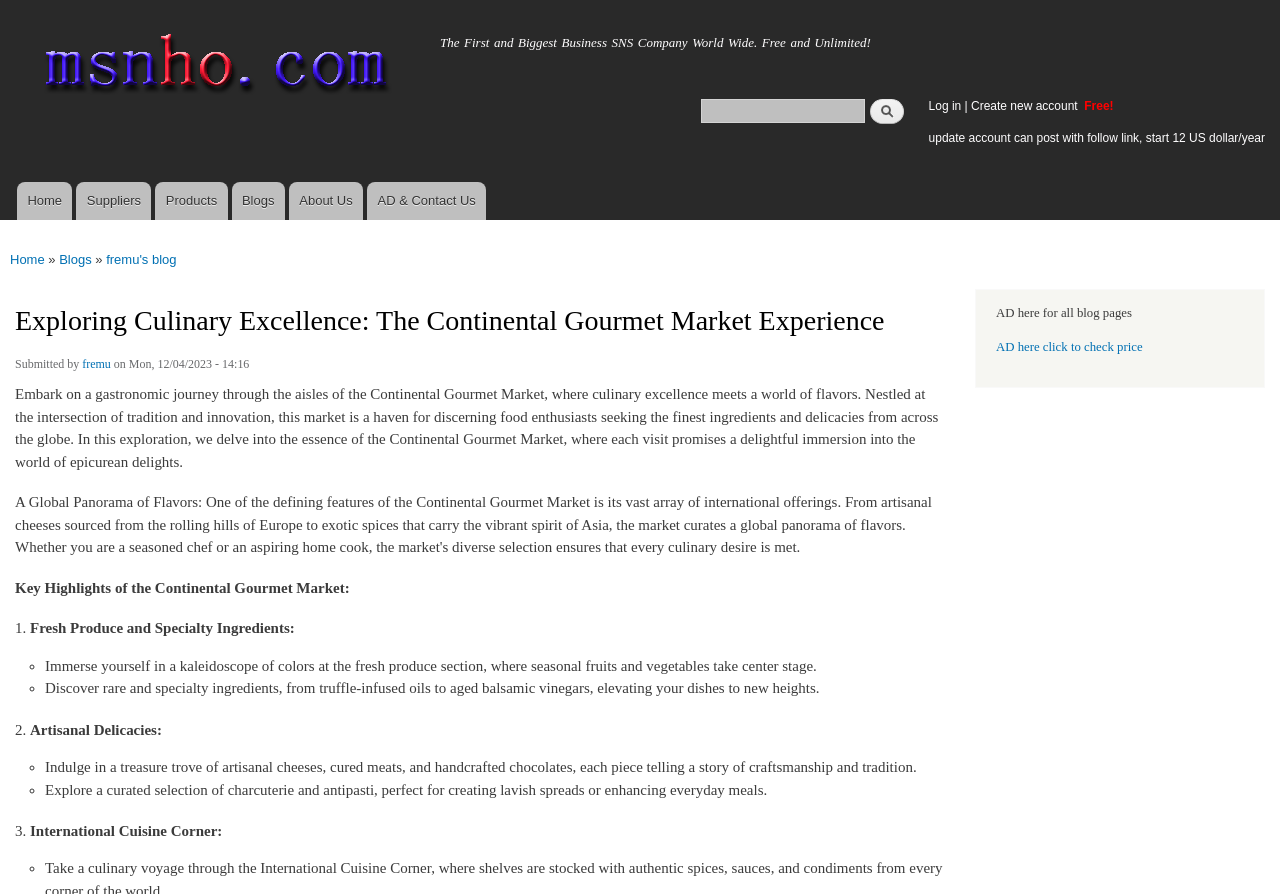Give the bounding box coordinates for this UI element: "Create new account". The coordinates should be four float numbers between 0 and 1, arranged as [left, top, right, bottom].

[0.759, 0.11, 0.844, 0.126]